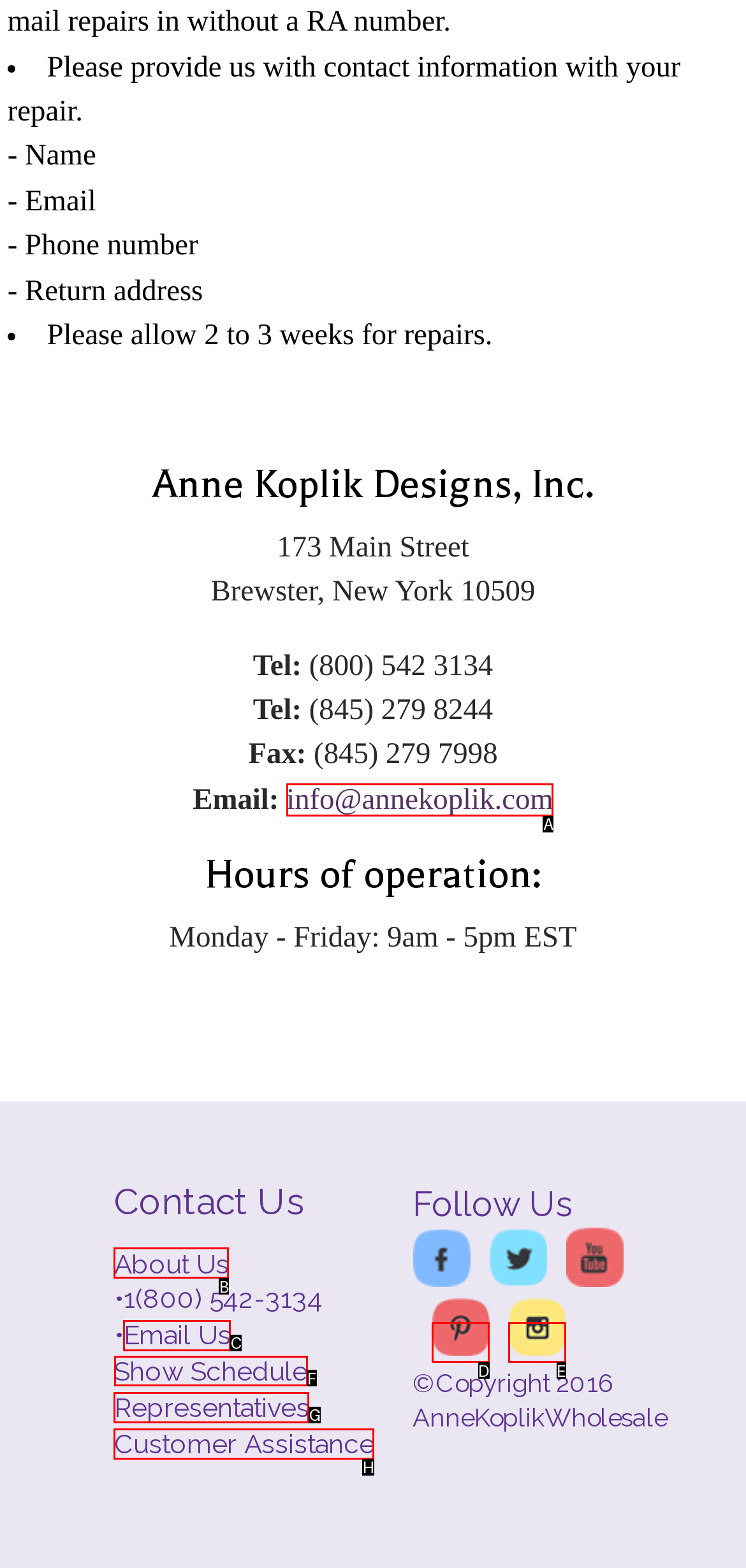Indicate which lettered UI element to click to fulfill the following task: Click Show Schedule
Provide the letter of the correct option.

F